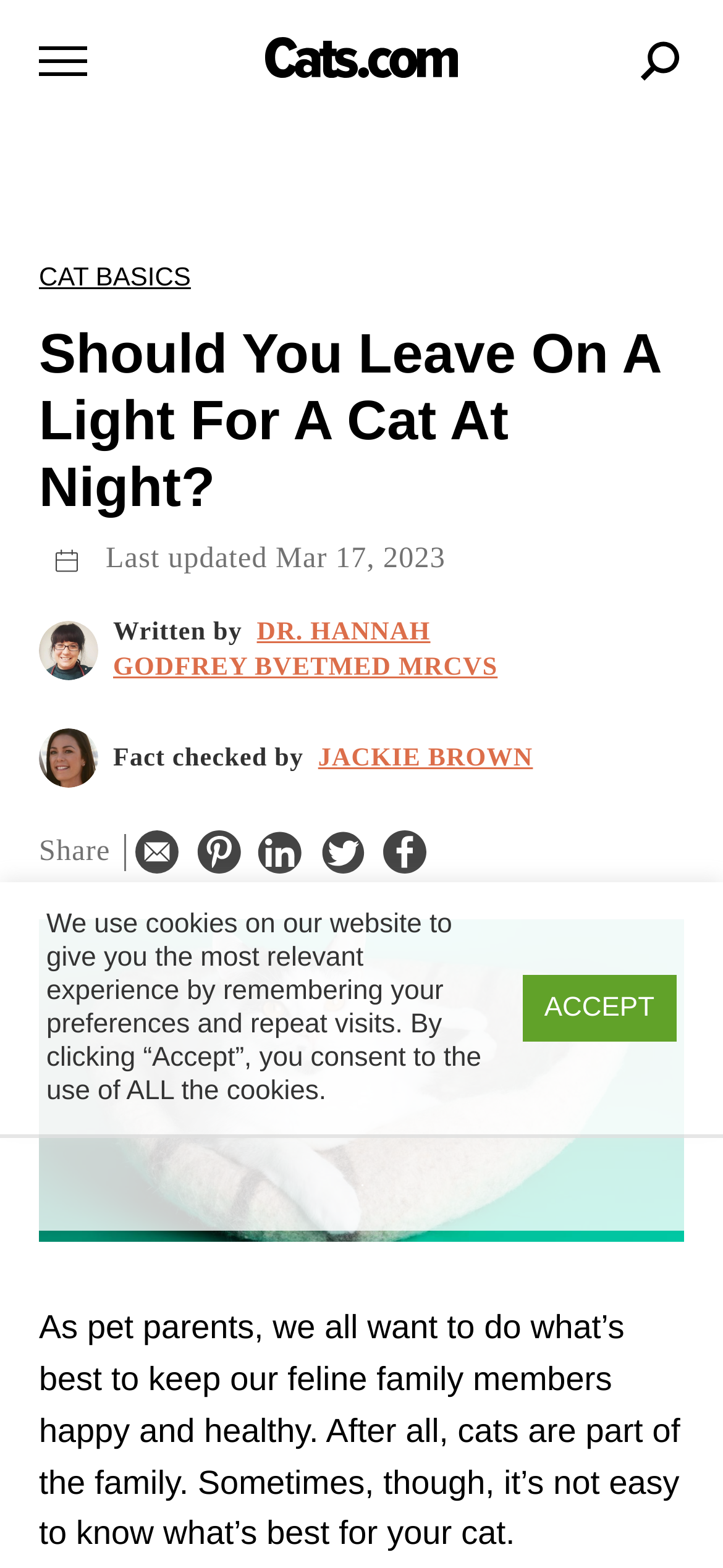Locate the bounding box coordinates for the element described below: "alt="Pinterest"". The coordinates must be four float values between 0 and 1, formatted as [left, top, right, bottom].

[0.272, 0.53, 0.333, 0.558]